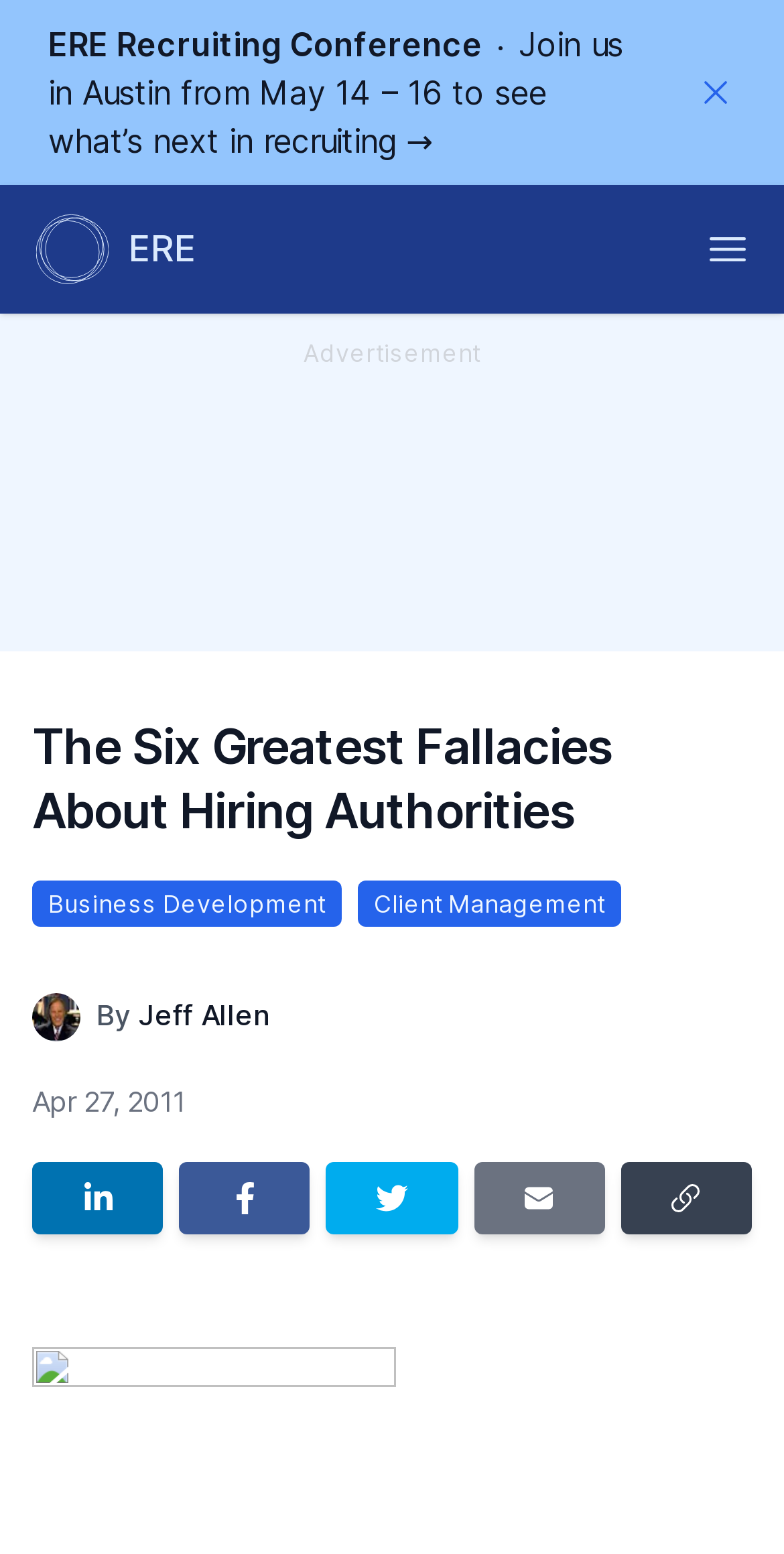What is the date of the article? Refer to the image and provide a one-word or short phrase answer.

Apr 27, 2011